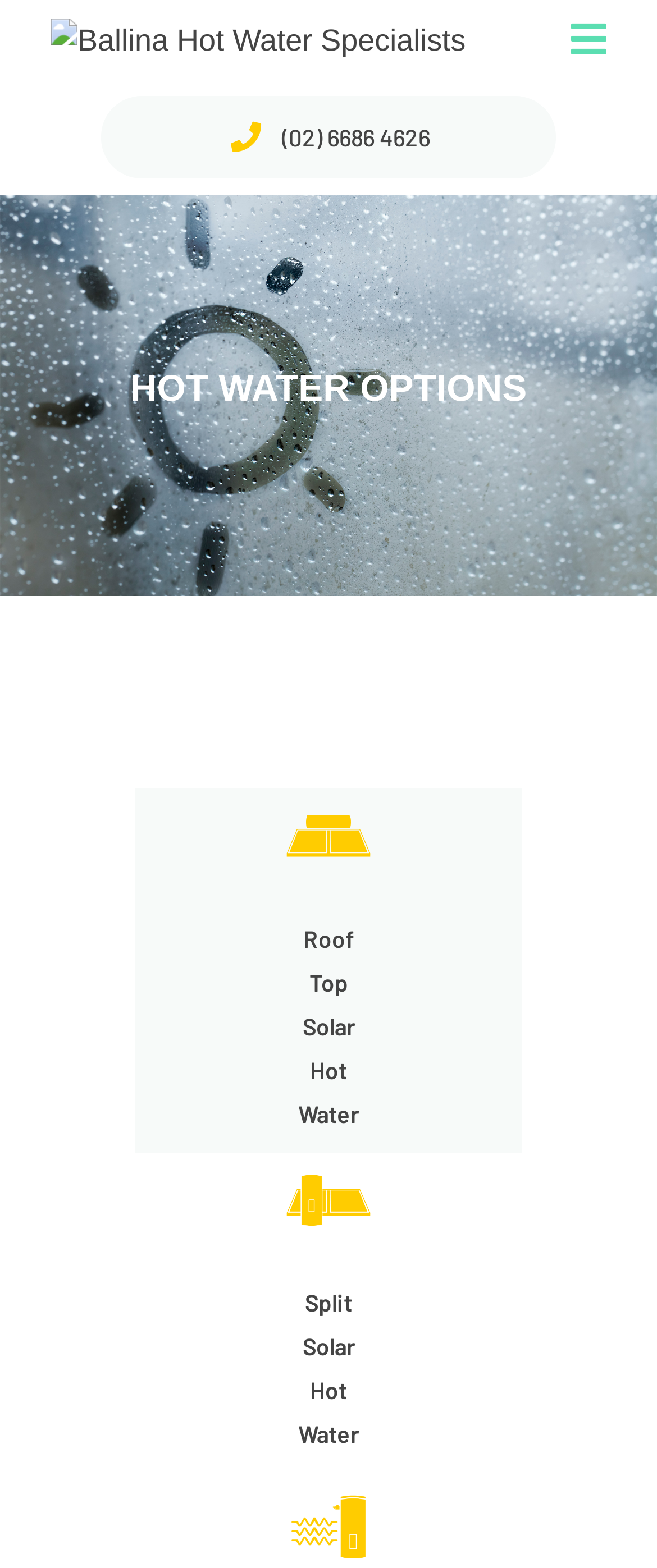Locate the UI element described by alt="Ballina Hot Water Specialists" in the provided webpage screenshot. Return the bounding box coordinates in the format (top-left x, top-left y, bottom-right x, bottom-right y), ensuring all values are between 0 and 1.

[0.077, 0.014, 0.709, 0.035]